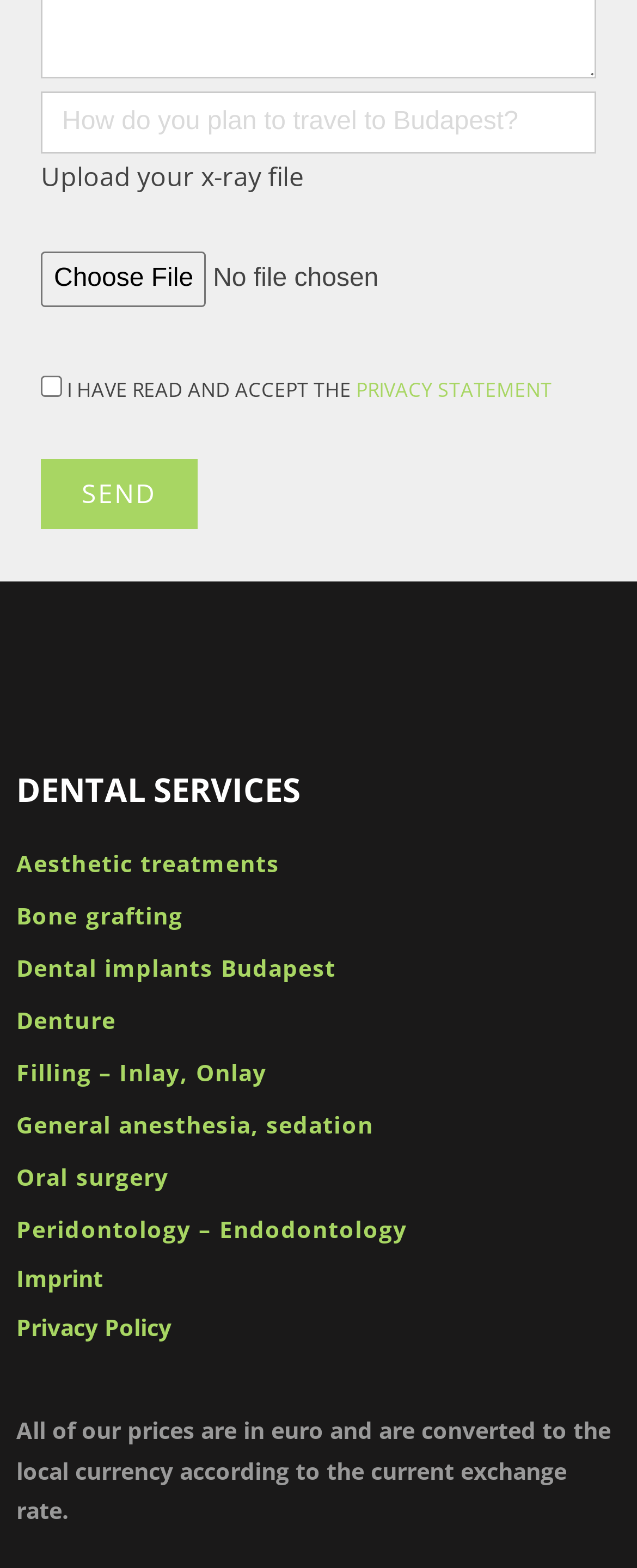Please identify the coordinates of the bounding box that should be clicked to fulfill this instruction: "View article statistics".

None